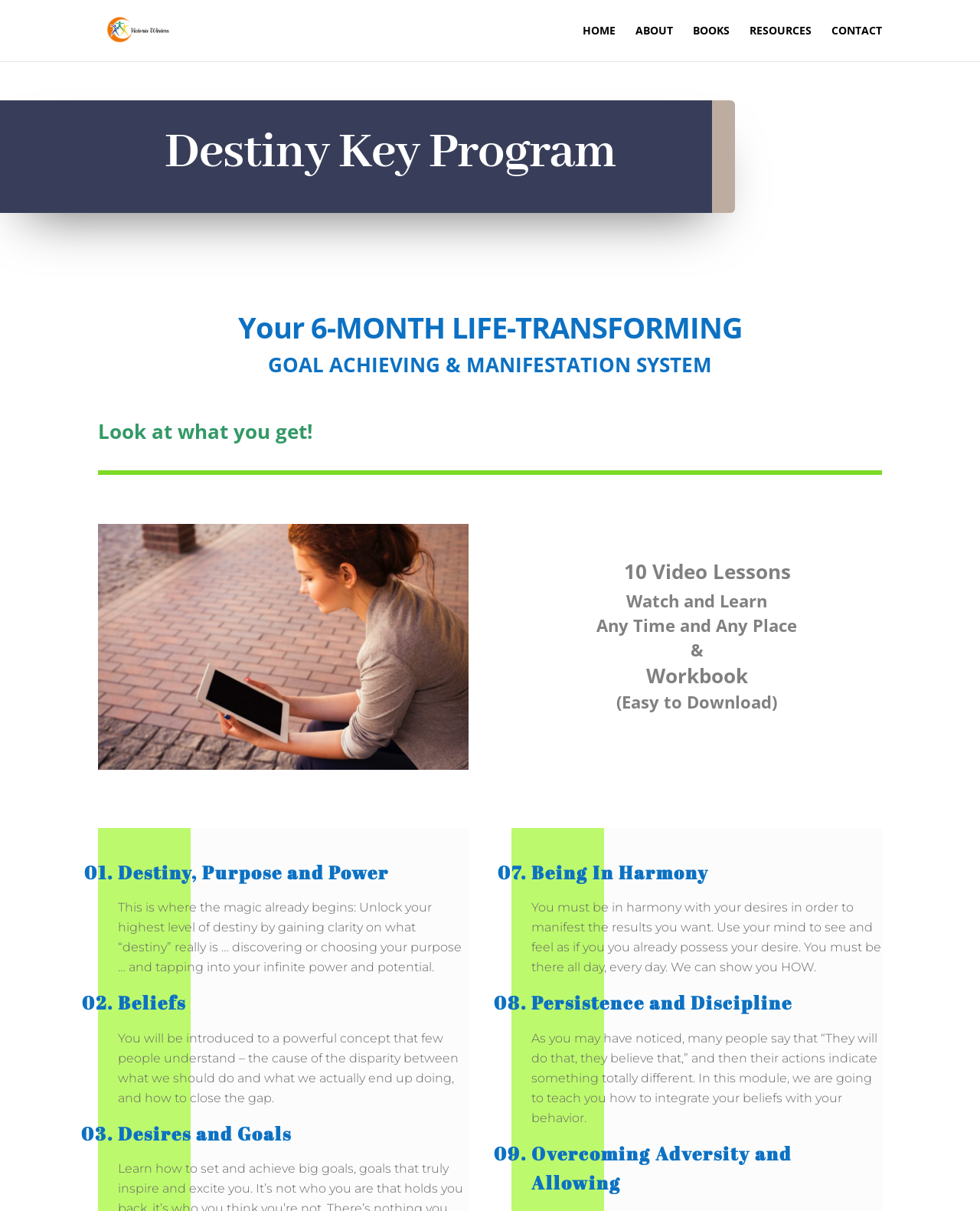Describe all the key features of the webpage in detail.

The webpage is about the Destiny Key Program by Victoria Winters. At the top left, there is a link to Victoria Winters' profile, accompanied by a small image of her. To the right, there is a navigation menu with links to HOME, ABOUT, BOOKS, RESOURCES, and CONTACT.

Below the navigation menu, there is a large heading that reads "Destiny Key Program" in bold font. Underneath, there are two more headings that describe the program as a 6-month life-transforming goal-achieving and manifestation system.

On the left side of the page, there is a large image that takes up about a quarter of the page. To the right of the image, there are several headings that outline the benefits of the program, including 10 video lessons, a workbook, and the ability to watch and learn at any time and place.

Below these headings, there is a list of 9 modules that make up the program. Each module is represented by a numbered list marker, followed by a brief description of what the module covers. The modules include topics such as destiny, purpose, and power, beliefs, desires and goals, being in harmony, persistence and discipline, and overcoming adversity and allowing.

The overall layout of the page is clean and easy to navigate, with clear headings and concise text that describes the program and its benefits.